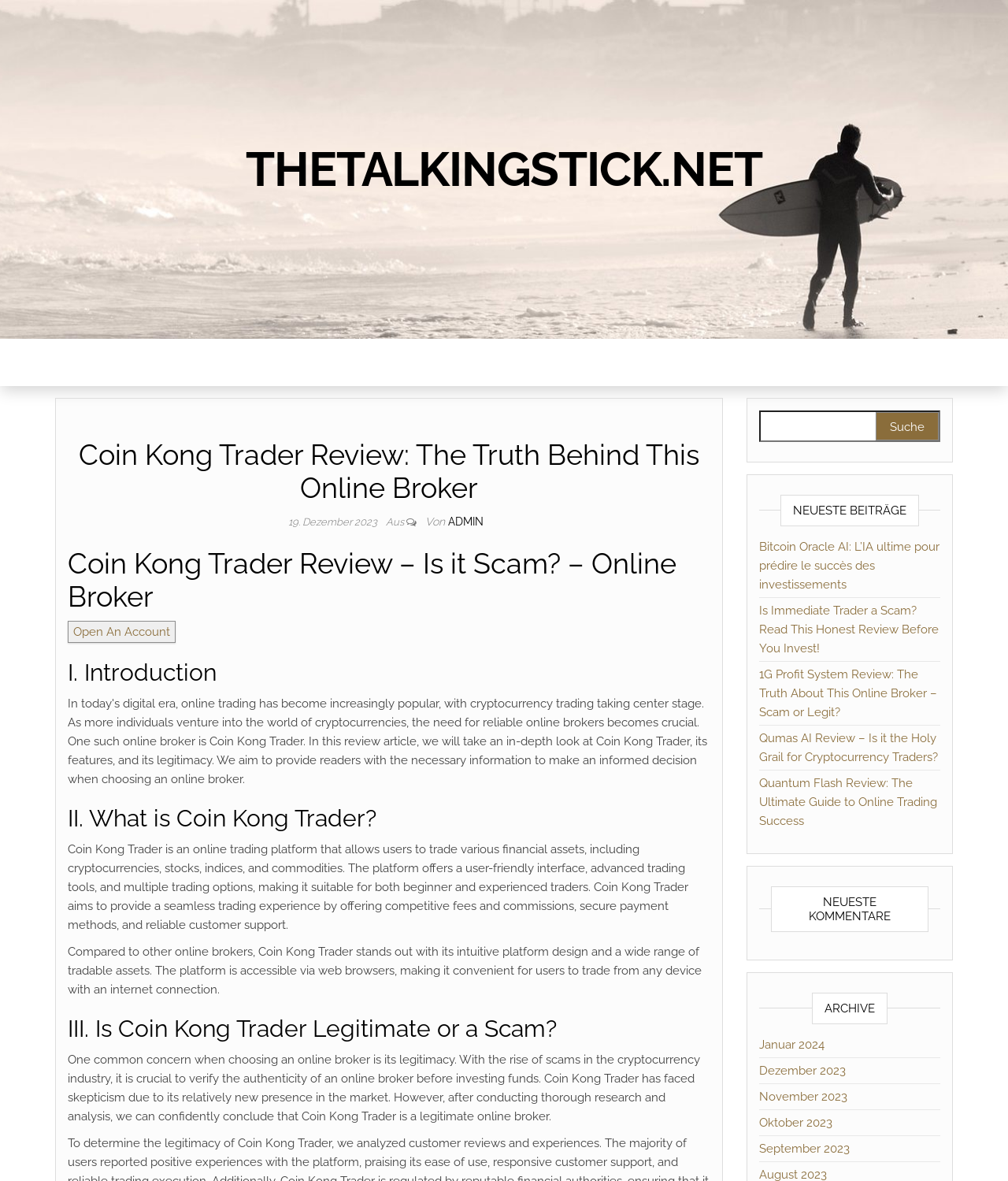Locate the bounding box coordinates of the element you need to click to accomplish the task described by this instruction: "Check the latest comments".

[0.764, 0.751, 0.921, 0.789]